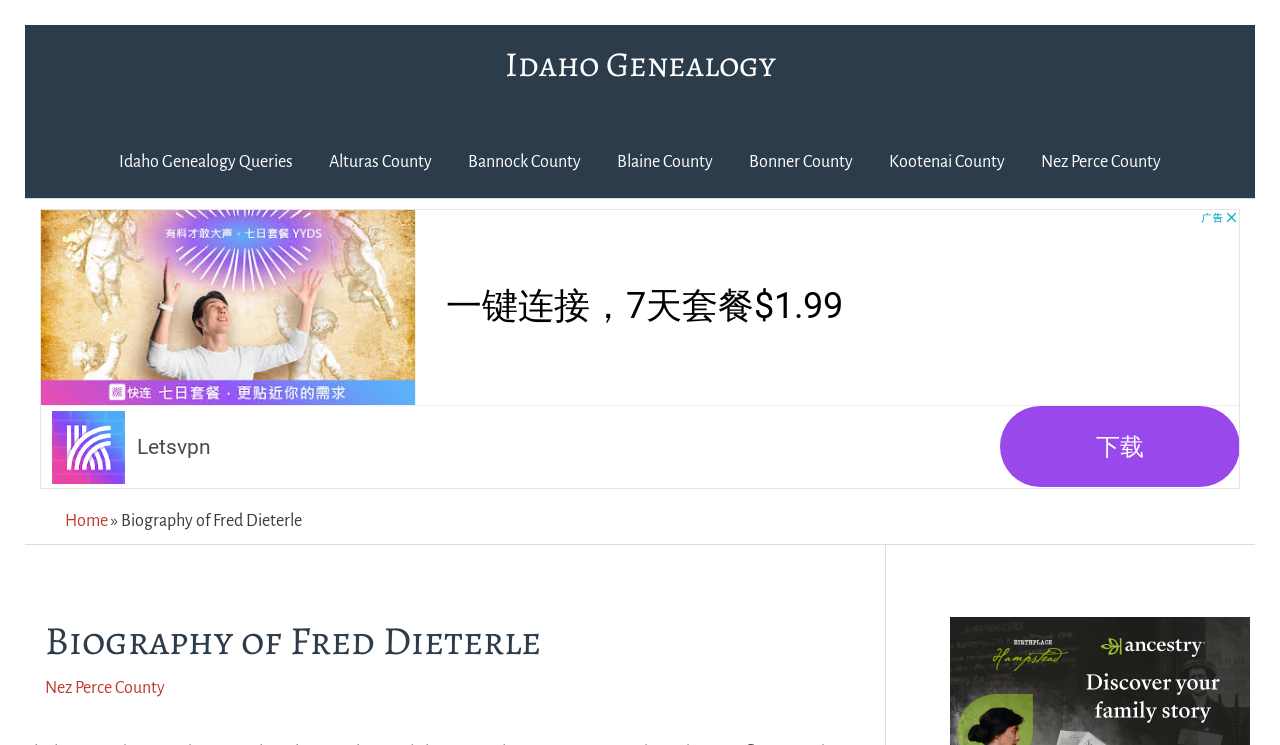What is the parent category of Nez Perce County?
Based on the content of the image, thoroughly explain and answer the question.

Nez Perce County is listed as a link in the site navigation, and it is also mentioned as a link in the biography, which suggests that it is a part of Idaho Genealogy.